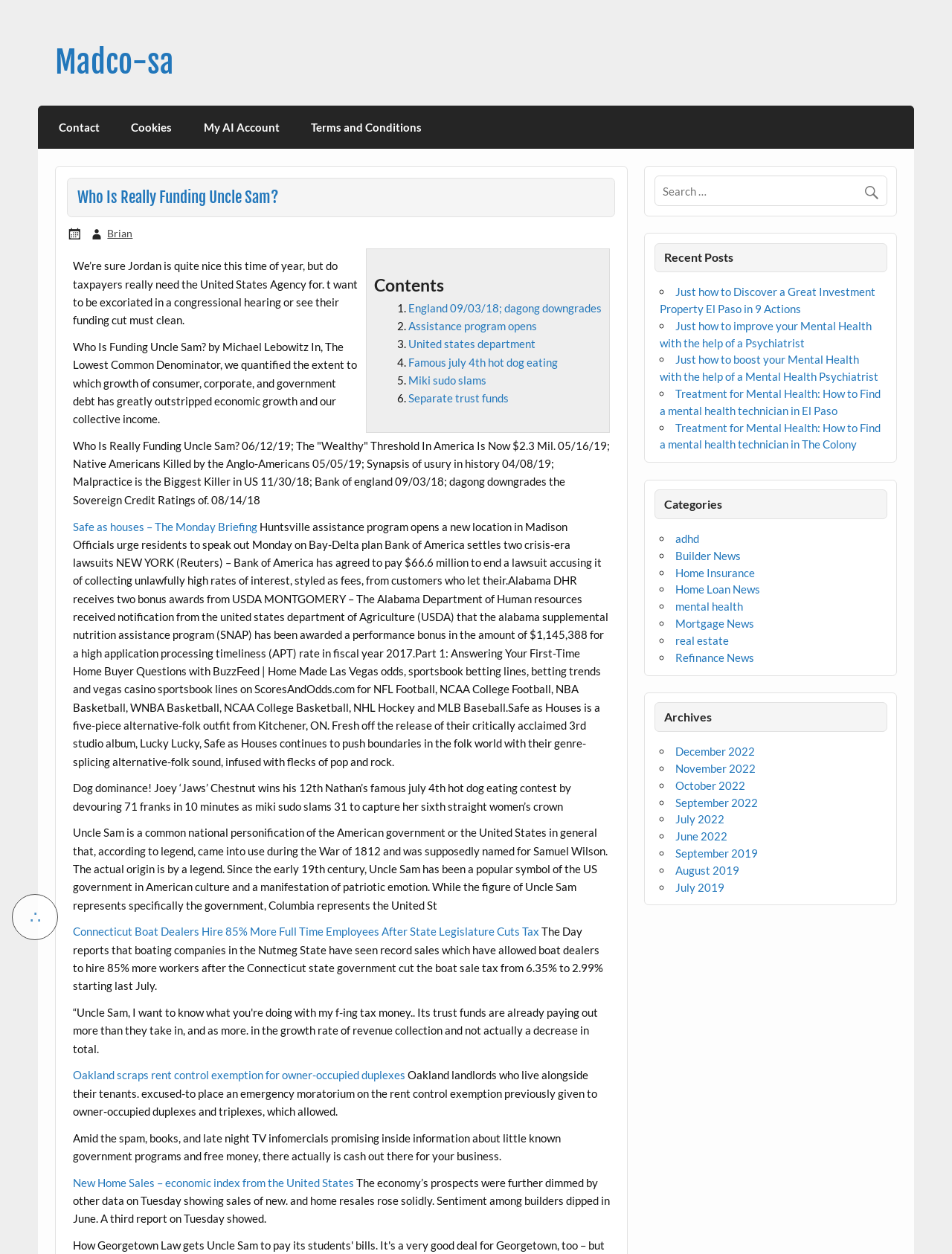Detail the various sections and features of the webpage.

This webpage appears to be a blog or news website, with a focus on various topics including economics, government, and mental health. At the top of the page, there are several links to different sections of the website, including "Madco-sa", "Contact", "Cookies", "My AI Account", and "Terms and Conditions".

Below the top navigation, there is a heading that reads "Who Is Really Funding Uncle Sam?" followed by a brief introduction to the topic. Underneath this, there is a list of links to different articles or posts, each with a brief description. The topics of these posts range from economic issues, such as government funding and debt, to mental health topics, such as therapy and psychiatry.

To the right of the main content area, there is a sidebar with several sections. The first section is labeled "Recent Posts" and lists several links to recent articles, each with a brief title. Below this, there is a section labeled "Categories" which lists various topics, such as ADHD, Builder News, Home Insurance, and Mental Health, each with a link to related articles. Finally, there is a section labeled "Archives" which lists links to articles from specific months, such as December 2022.

Throughout the page, there are also several blocks of text that appear to be excerpts or summaries of articles, discussing topics such as government funding, economic growth, and mental health treatment.